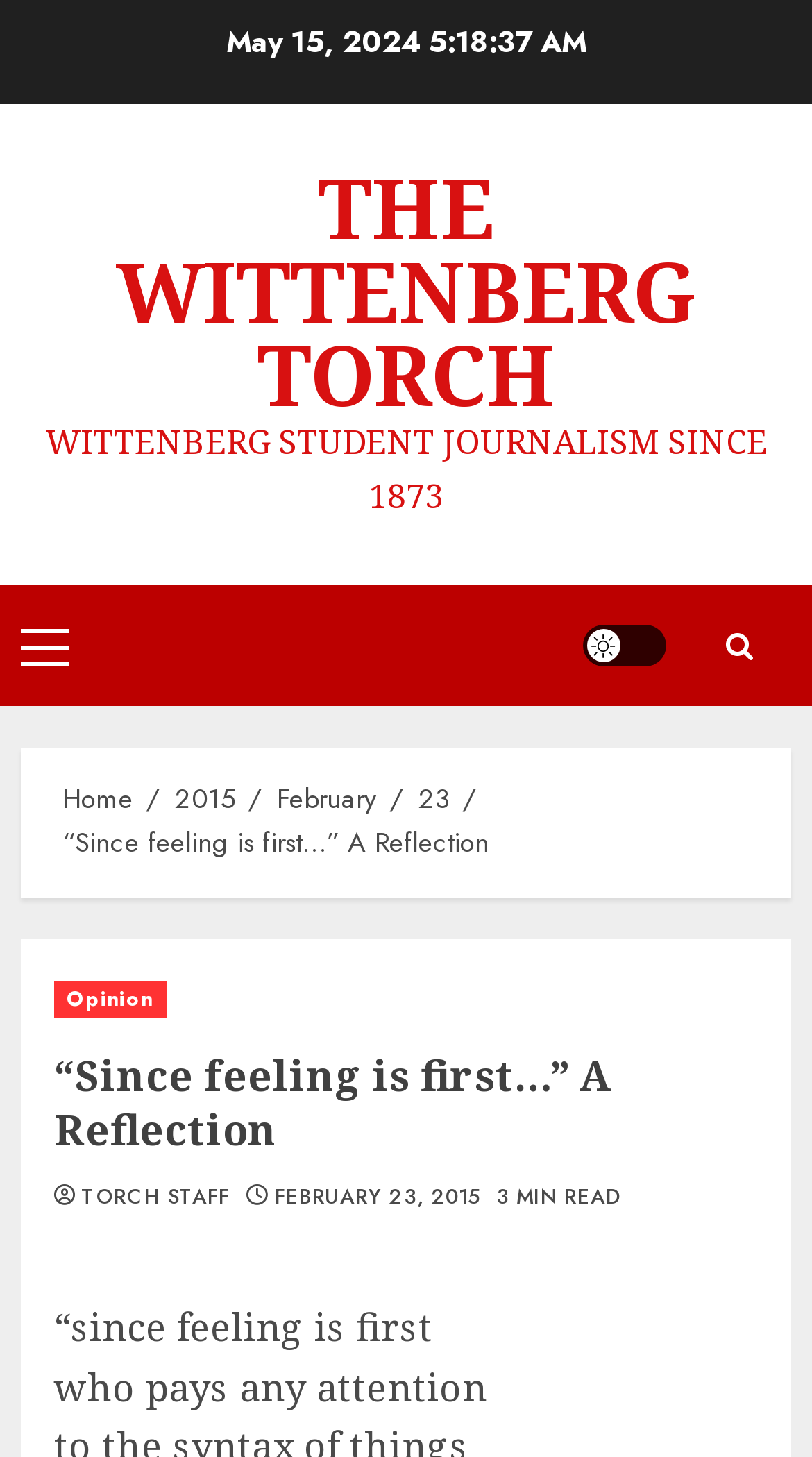Answer the question below using just one word or a short phrase: 
How many minutes does it take to read the article?

3 MIN